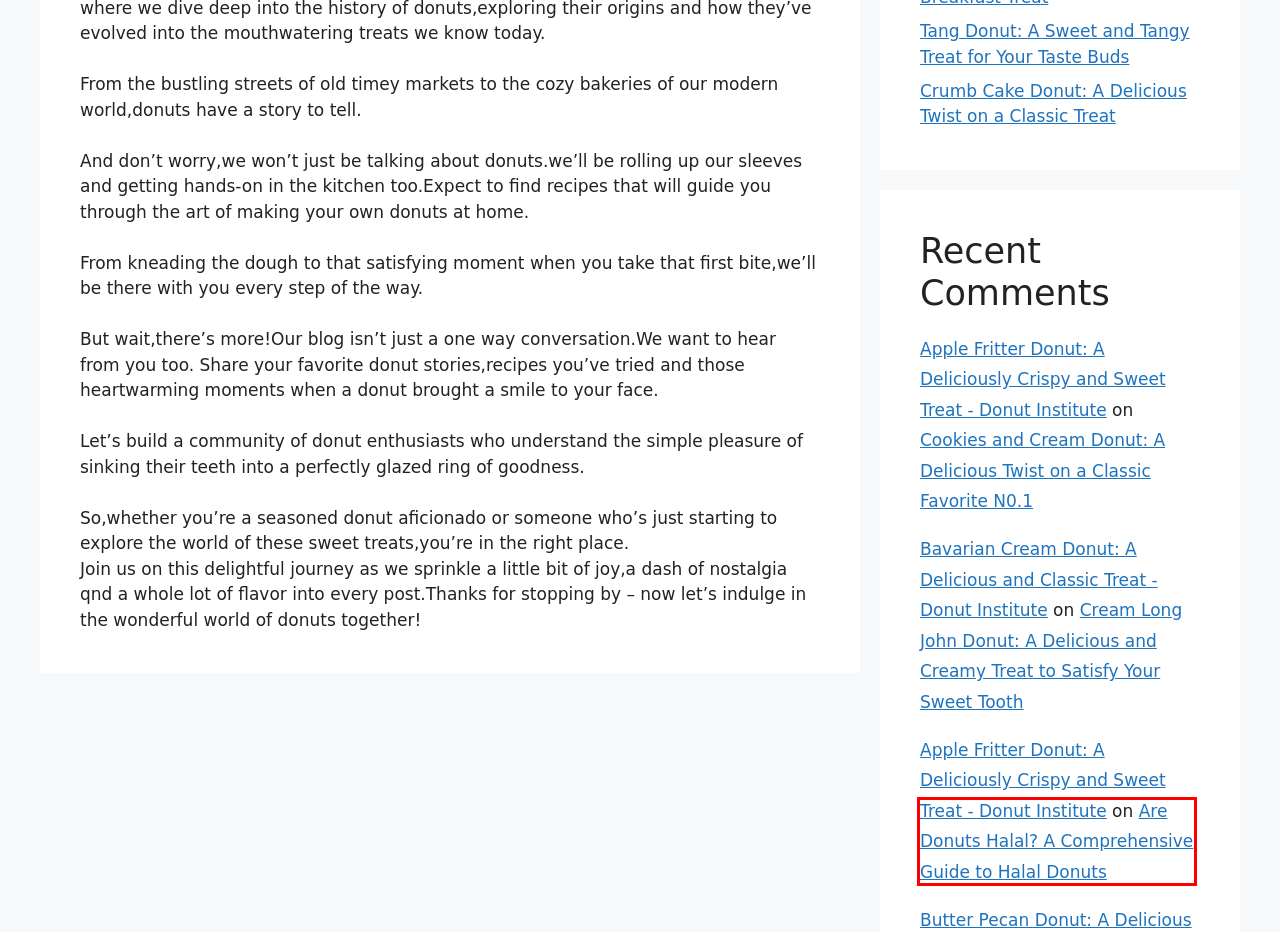Analyze the screenshot of a webpage featuring a red rectangle around an element. Pick the description that best fits the new webpage after interacting with the element inside the red bounding box. Here are the candidates:
A. Cookies and Cream Donut: A Delicious Twist on a Classic Favorite N0.1 - Donut Institute
B. Tang Donut: A Sweet and Tangy Treat for Your Taste Buds - Donut Institute
C. Crumb Cake Donut: A Delicious Twist on a Classic Treat - Donut Institute
D. Donut Institute - Discover Donut Delights: Where Every Bite is a Hole Lot of Happiness!
E. Are Donuts Halal? A Comprehensive Guide to Halal Donuts - Donut Institute
F. Cream Long John Donut: A Delicious and Creamy Treat to Satisfy Your Sweet Tooth - Donut Institute
G. Apple Fritter Donut: A Deliciously Crispy and Sweet Treat - Donut Institute
H. Bavarian Cream Donut: A Delicious and Classic Treat - Donut Institute

E